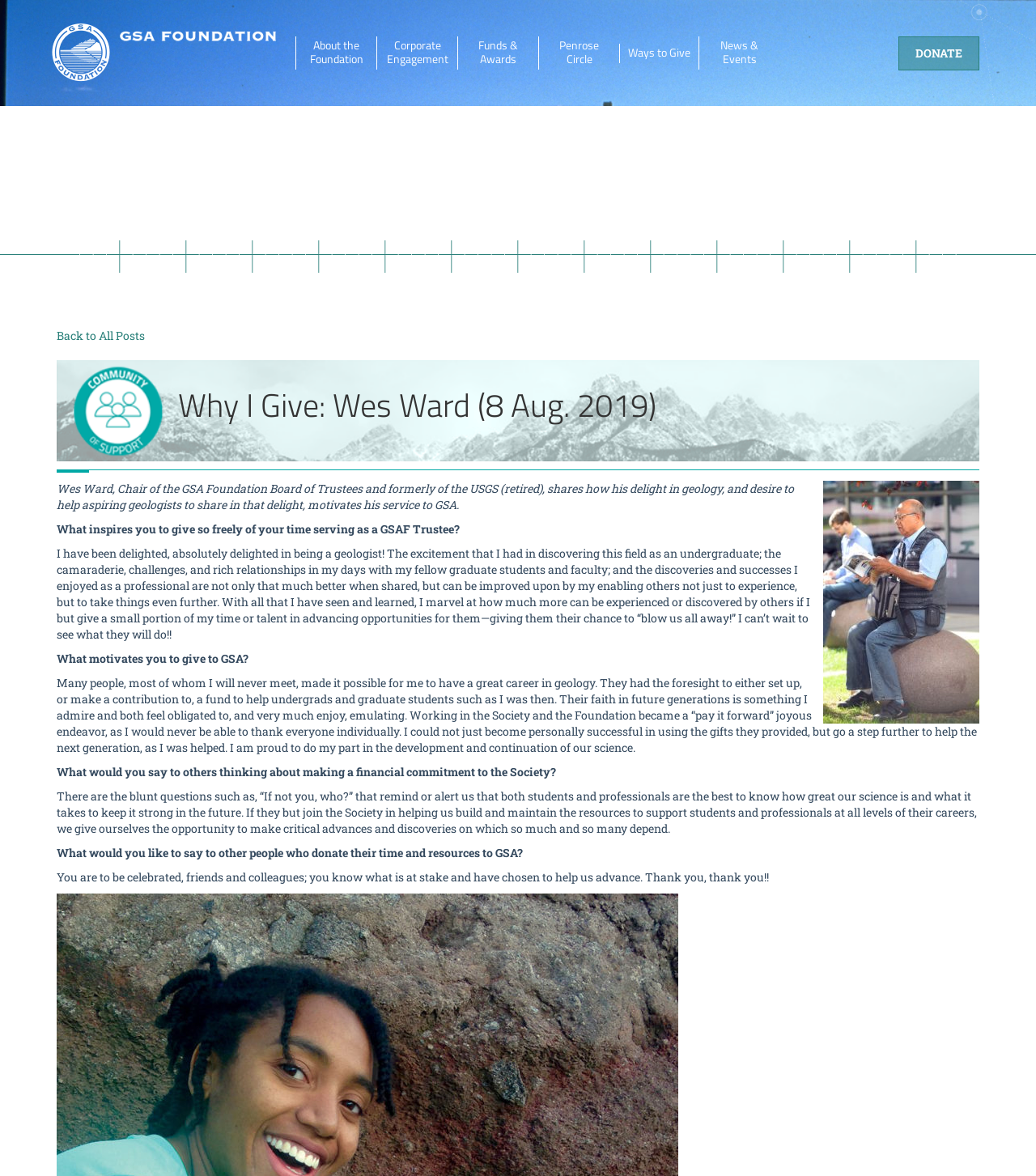Provide a thorough description of the webpage's content and layout.

The webpage is about Wes Ward, the Chair of the GSA Foundation Board of Trustees, sharing his story of why he gives to the Geological Society of America Foundation. At the top of the page, there is a prominent "DONATE" button, followed by a row of links to different sections of the website, including "About the Foundation", "Corporate Engagement", and "News & Events". 

Below the links, there is a heading "News & Events" and a paragraph of text that invites visitors to regularly check the page for fund updates and new fund efforts. 

The main content of the page is an interview with Wes Ward, where he shares his passion for geology and his desire to help aspiring geologists. The interview is divided into several sections, each with a question and Wes Ward's response. The questions include "What inspires you to give so freely of your time serving as a GSAF Trustee?", "What motivates you to give to GSA?", and "What would you say to others thinking about making a financial commitment to the Society?". 

Wes Ward's responses are lengthy and enthusiastic, expressing his gratitude to those who have helped him in his career and his desire to pay it forward by supporting the next generation of geologists. He also encourages others to donate their time and resources to the Geological Society of America Foundation, thanking those who have already done so.